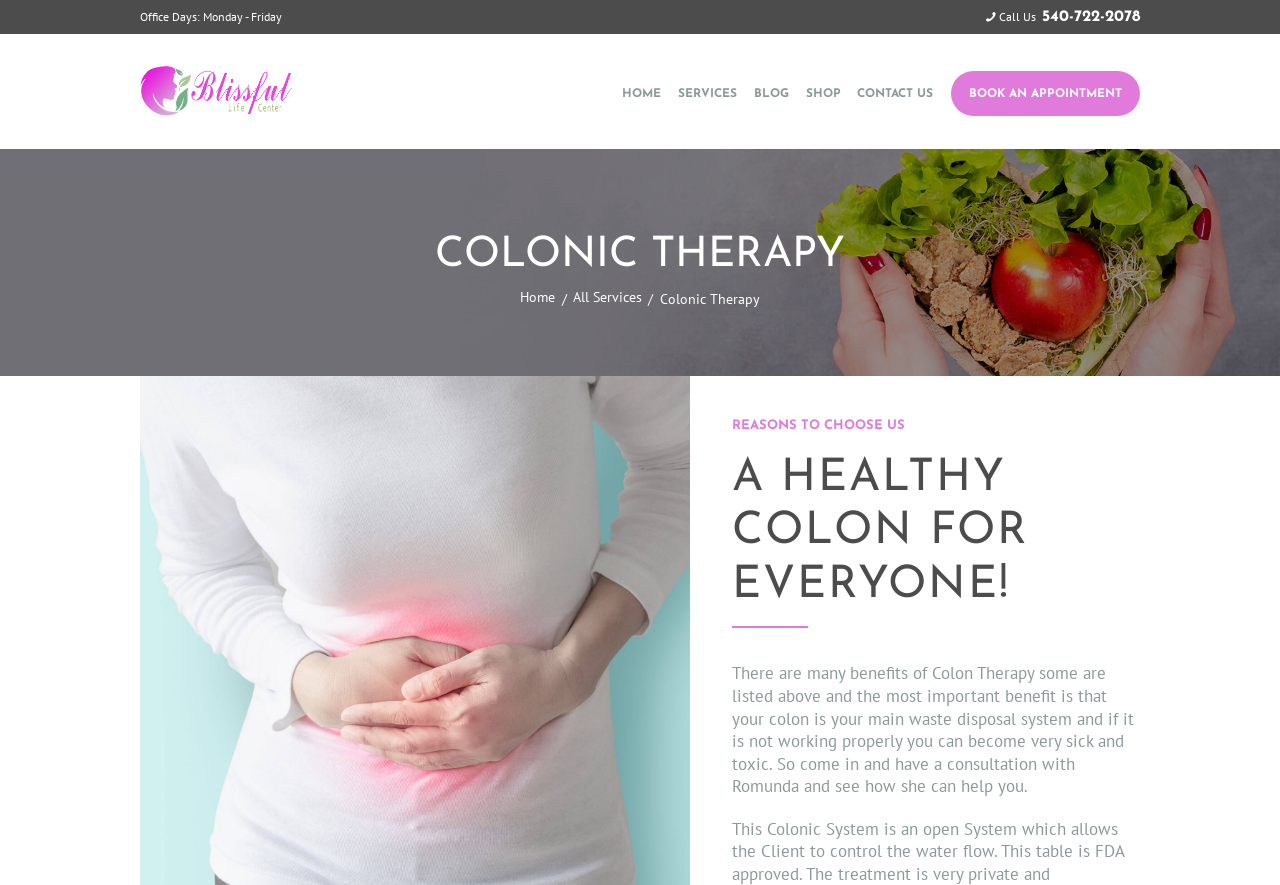Please identify the bounding box coordinates of the element I need to click to follow this instruction: "Book an appointment".

[0.743, 0.08, 0.891, 0.131]